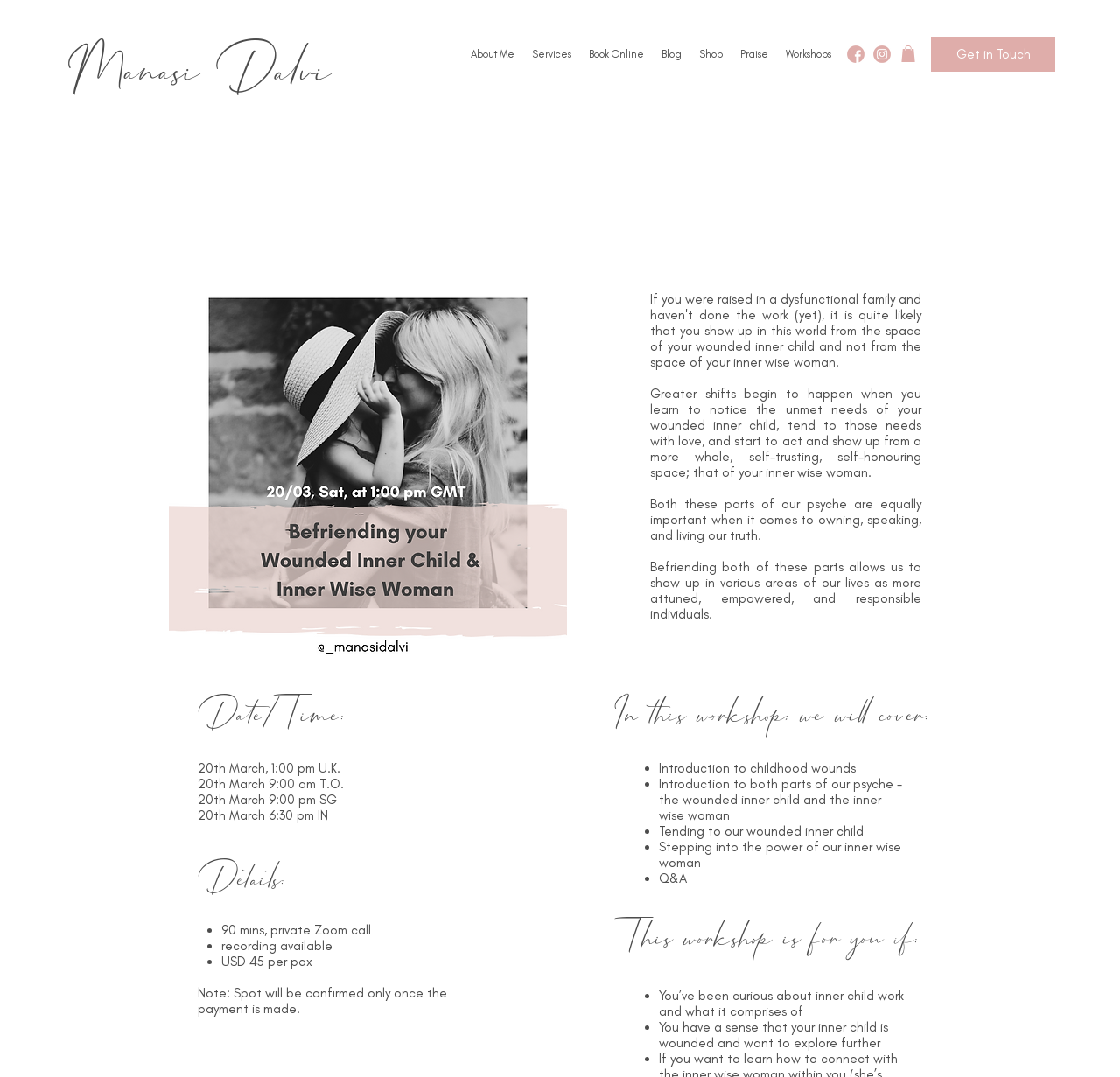How long does the workshop last?
Please provide a comprehensive answer based on the contents of the image.

The webpage mentions the details of the workshop, including the duration, which is specified as 90 minutes.